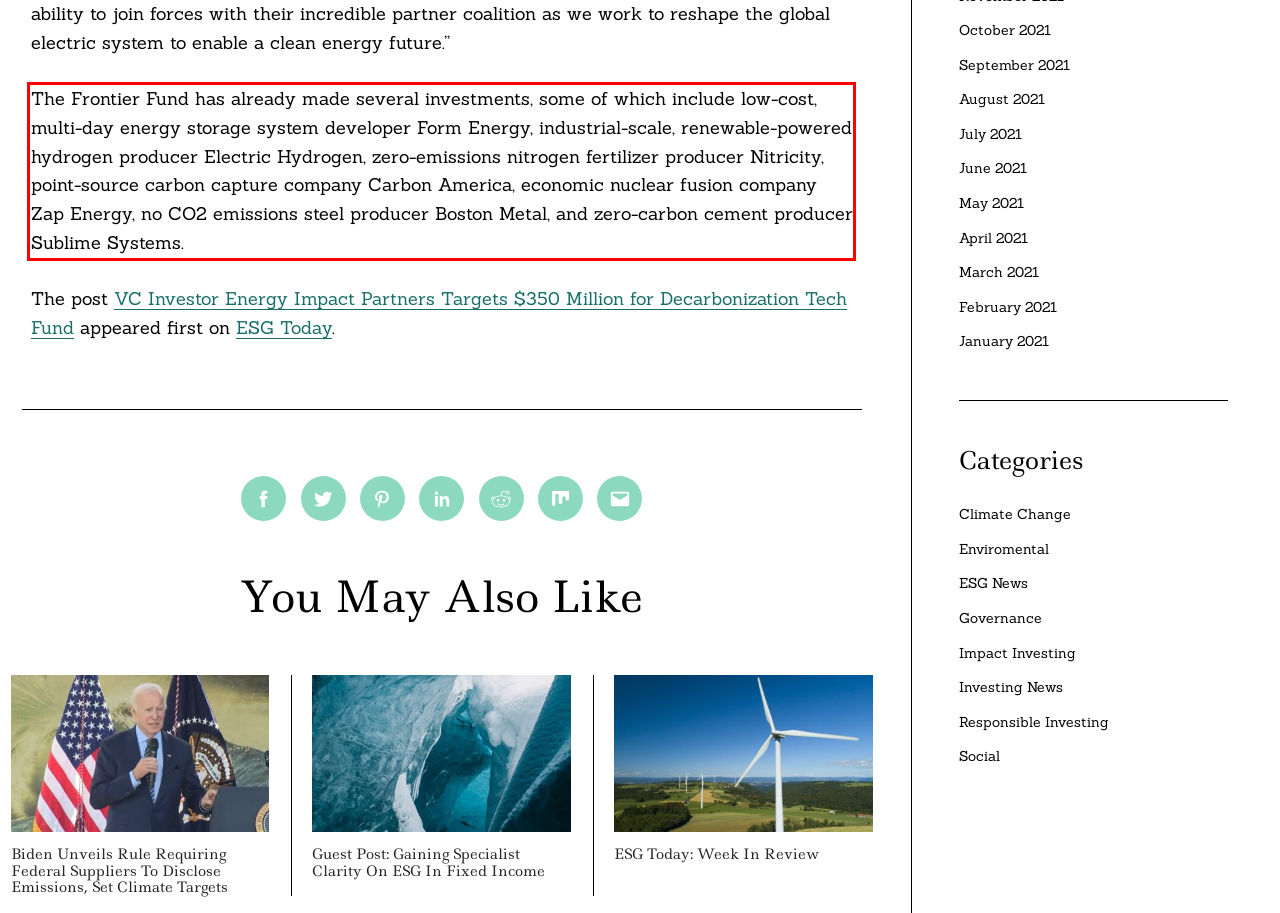Observe the screenshot of the webpage that includes a red rectangle bounding box. Conduct OCR on the content inside this red bounding box and generate the text.

The Frontier Fund has already made several investments, some of which include low-cost, multi-day energy storage system developer Form Energy, industrial-scale, renewable-powered hydrogen producer Electric Hydrogen, zero-emissions nitrogen fertilizer producer Nitricity, point-source carbon capture company Carbon America, economic nuclear fusion company Zap Energy, no CO2 emissions steel producer Boston Metal, and zero-carbon cement producer Sublime Systems.